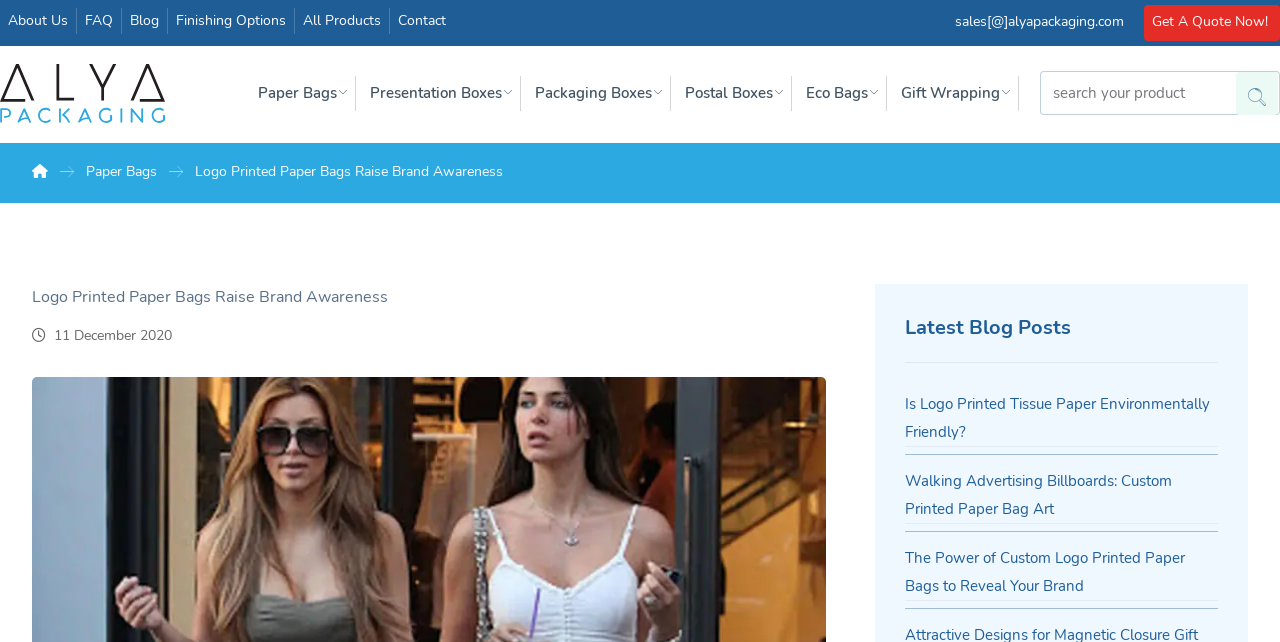Determine the primary headline of the webpage.

Logo Printed Paper Bags Raise Brand Awareness